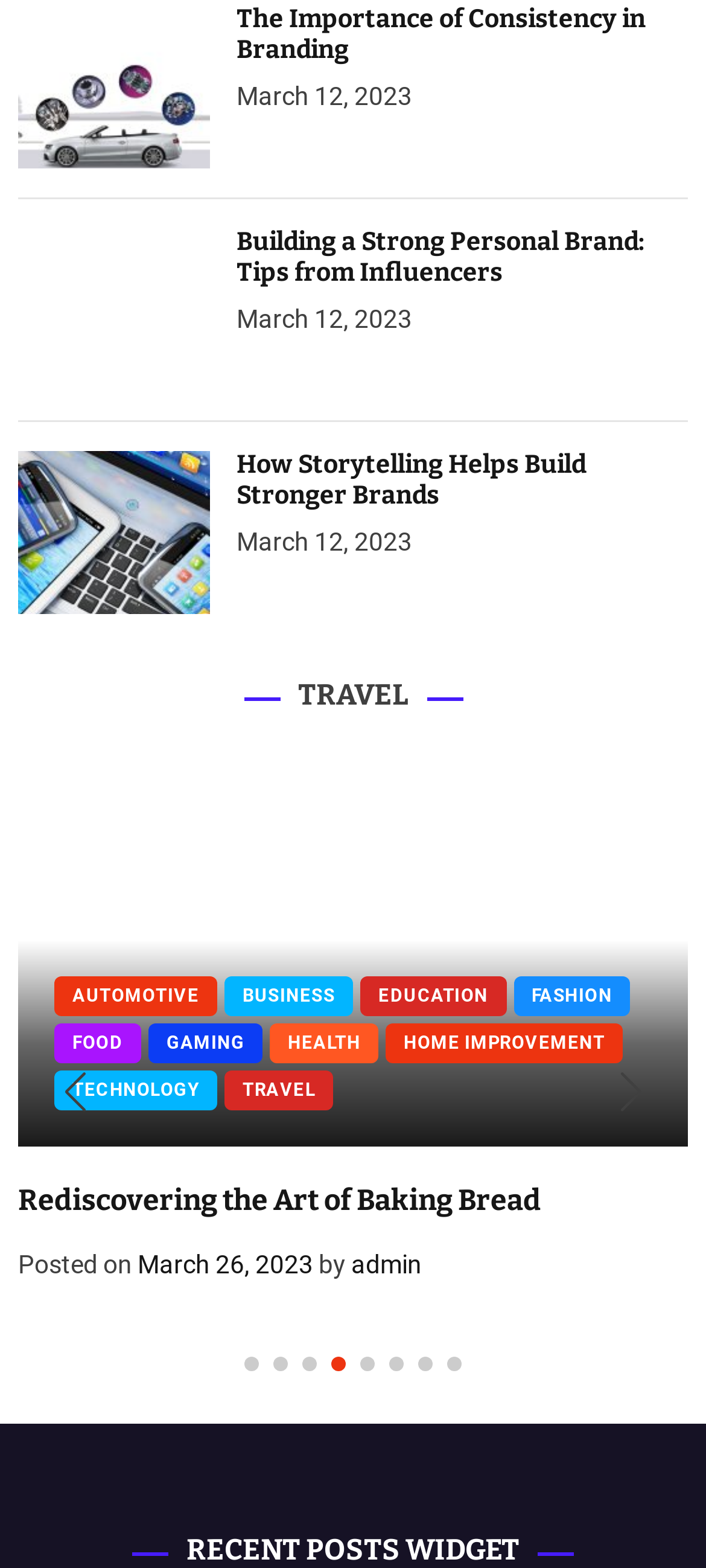What is the date of the article 'Building a Strong Personal Brand: Tips from Influencers'?
Look at the screenshot and respond with a single word or phrase.

March 12, 2023